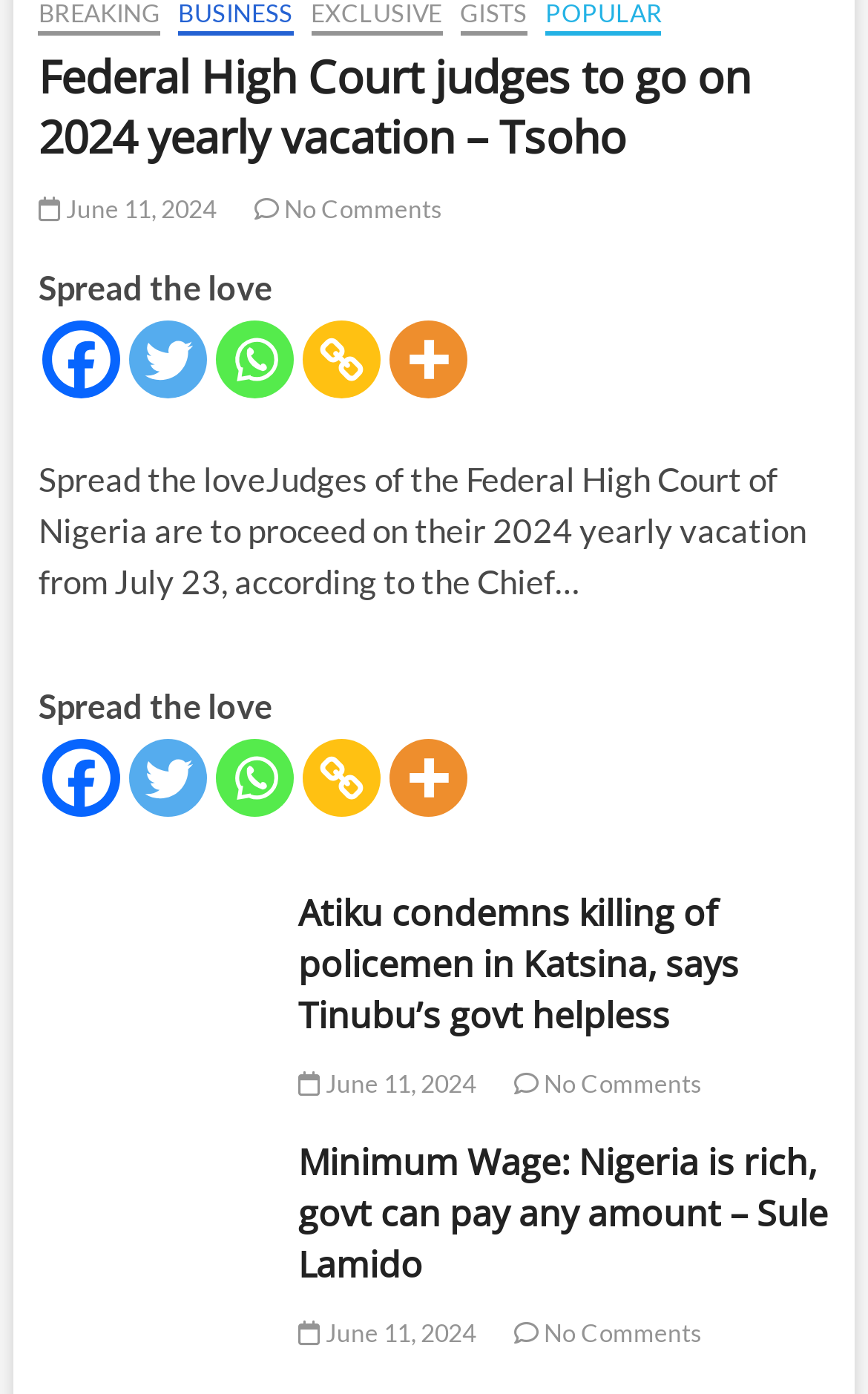What is the title of the third article? Refer to the image and provide a one-word or short phrase answer.

Minimum Wage: Nigeria is rich, govt can pay any amount – Sule Lamido